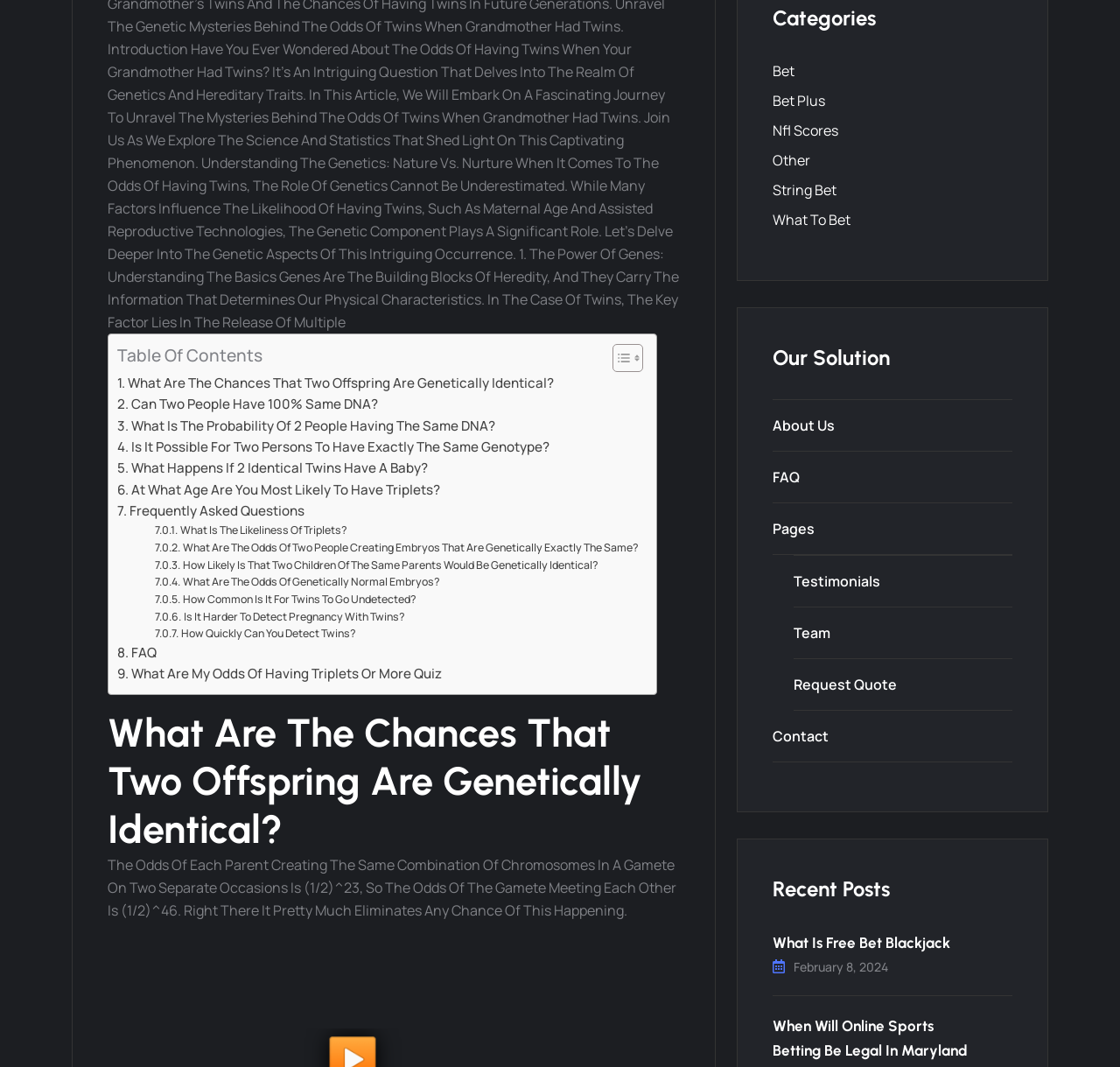Determine the bounding box coordinates of the section I need to click to execute the following instruction: "Learn about 'What Is Free Bet Blackjack'". Provide the coordinates as four float numbers between 0 and 1, i.e., [left, top, right, bottom].

[0.69, 0.875, 0.848, 0.892]